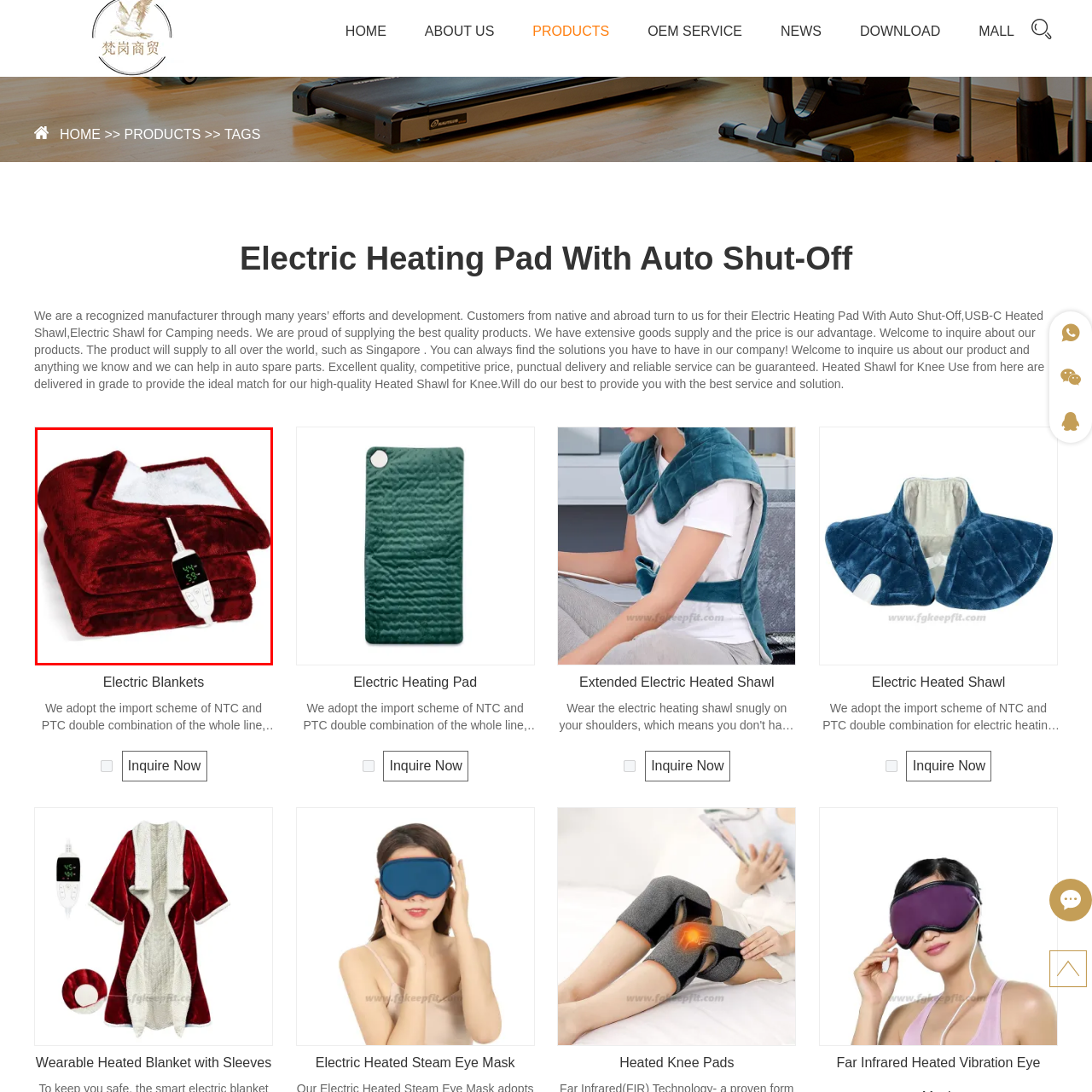Pay attention to the image encircled in red and give a thorough answer to the subsequent question, informed by the visual details in the image:
What is the purpose of the wired control unit?

The purpose of the wired control unit can be inferred by looking at the image and reading the caption. The caption mentions that the control unit 'displays a digital interface indicating temperature settings, allowing users to adjust heat levels for a personalized experience'. This implies that the control unit is used to adjust the heat levels of the electric blanket.